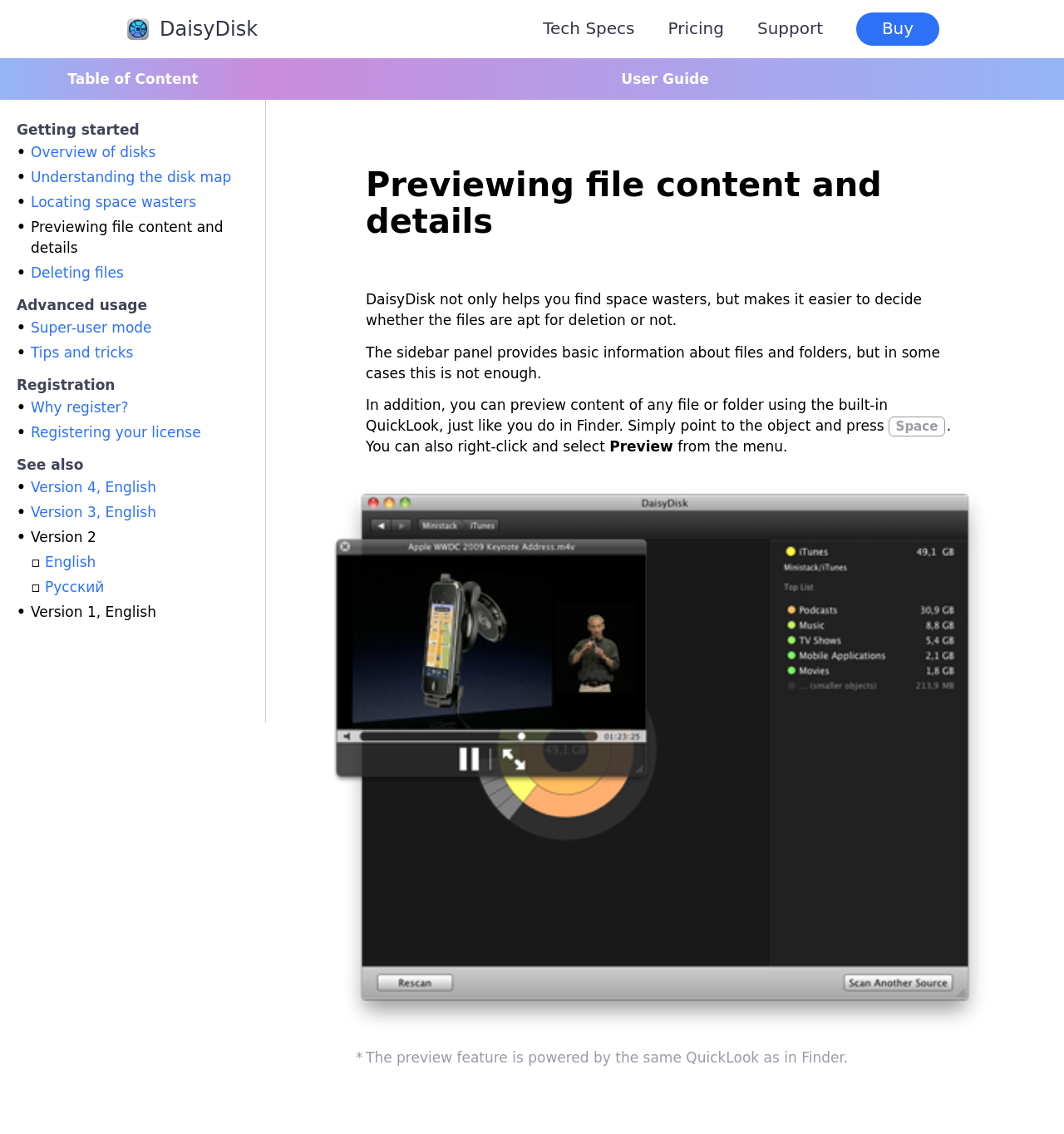Answer succinctly with a single word or phrase:
How can you preview the content of a file or folder?

Using QuickLook